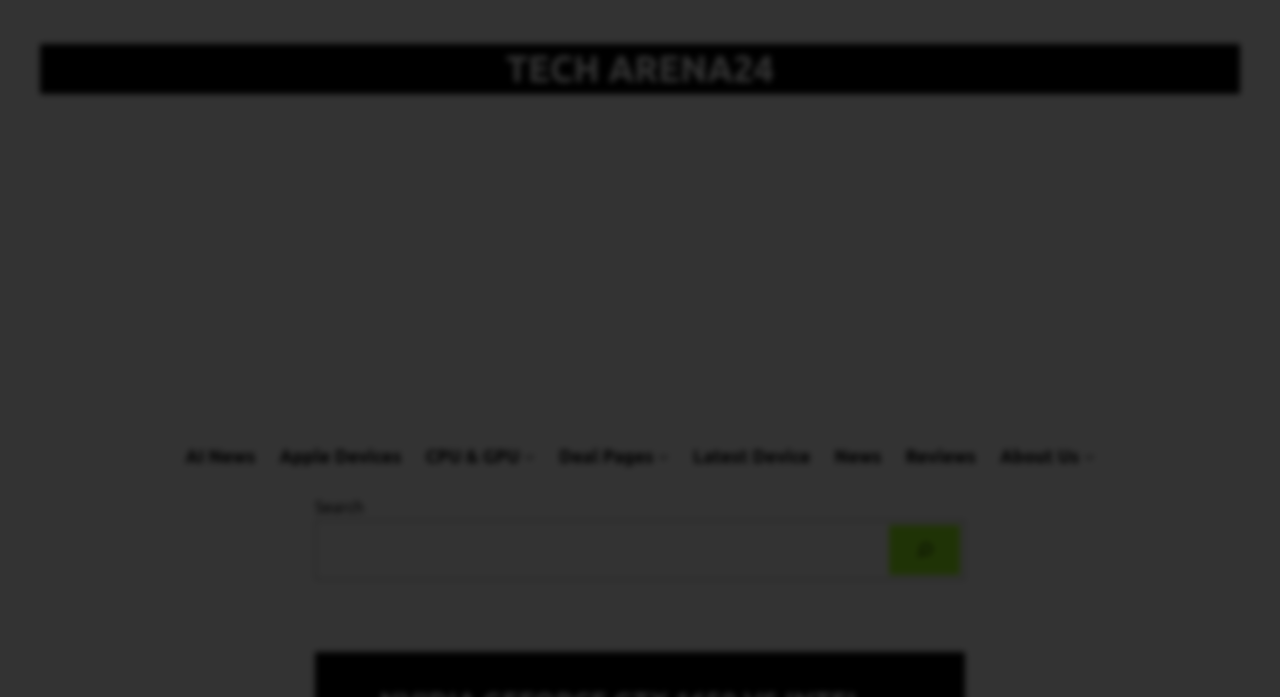What is the purpose of the search box?
Using the visual information, respond with a single word or phrase.

To search the website